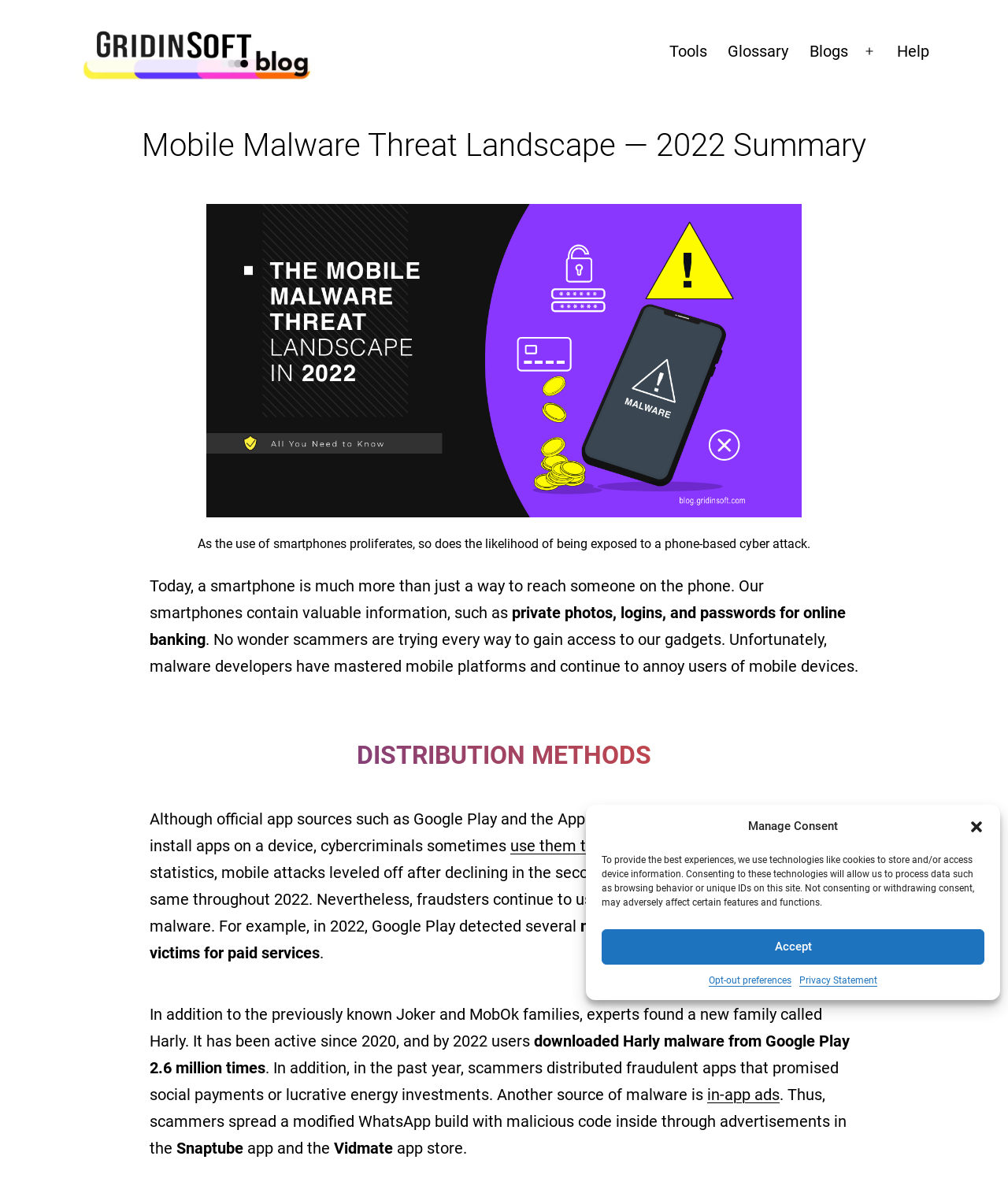Please provide the bounding box coordinates for the element that needs to be clicked to perform the following instruction: "Visit the 'About us' page". The coordinates should be given as four float numbers between 0 and 1, i.e., [left, top, right, bottom].

None